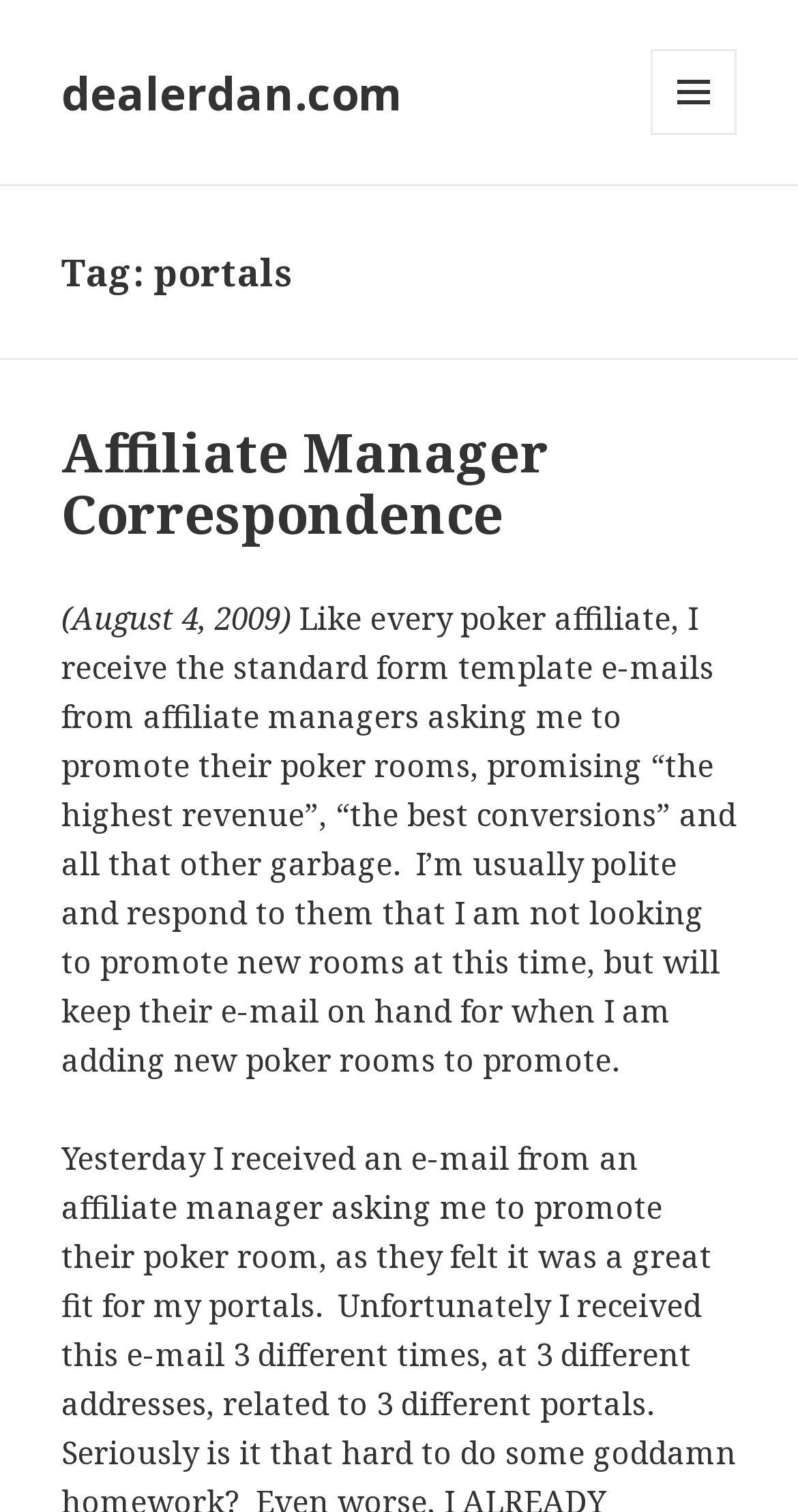Given the element description parent_node: HOME, predict the bounding box coordinates for the UI element in the webpage screenshot. The format should be (top-left x, top-left y, bottom-right x, bottom-right y), and the values should be between 0 and 1.

None